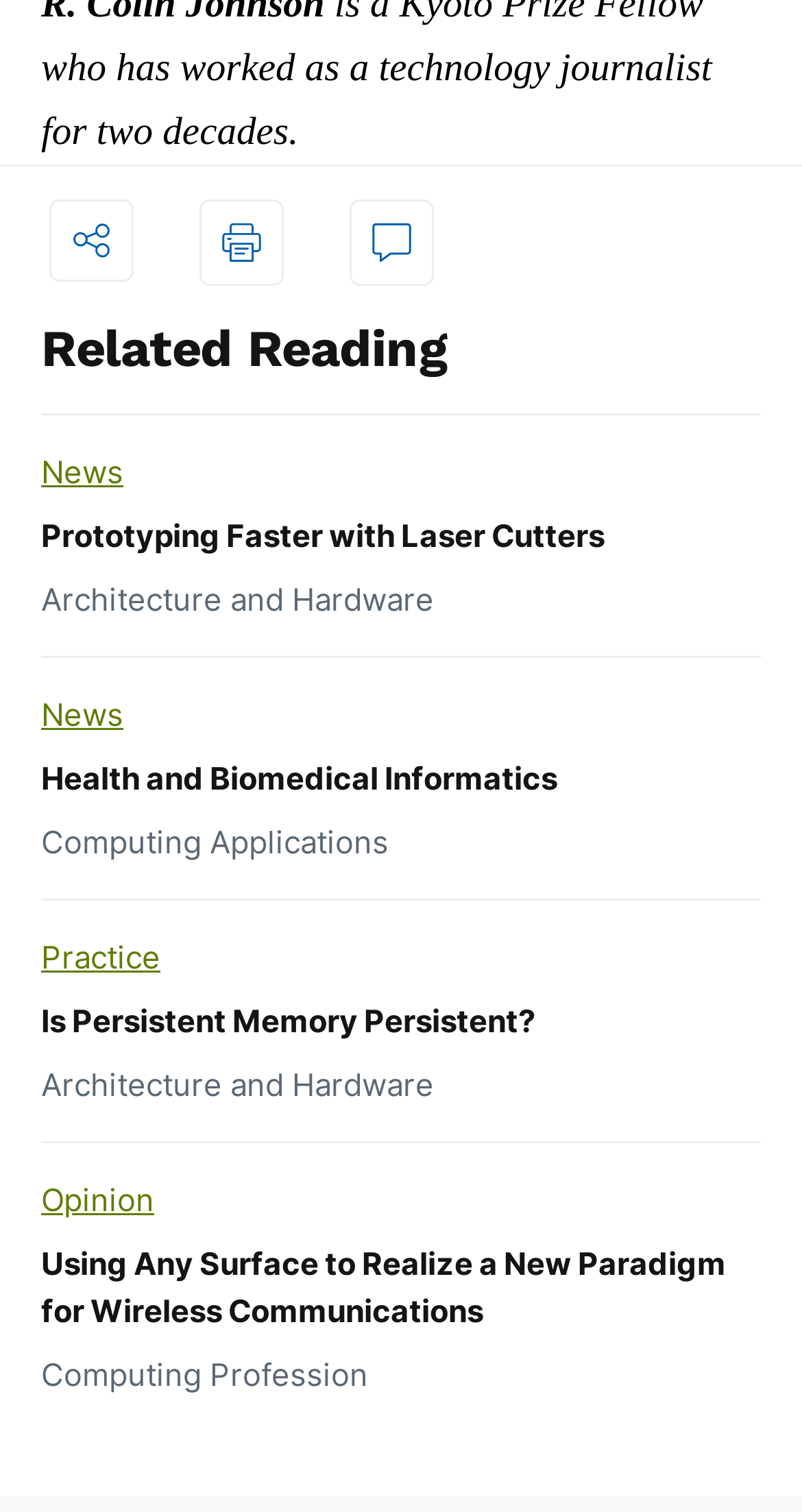Provide a brief response using a word or short phrase to this question:
What is the last category listed?

Computing Profession